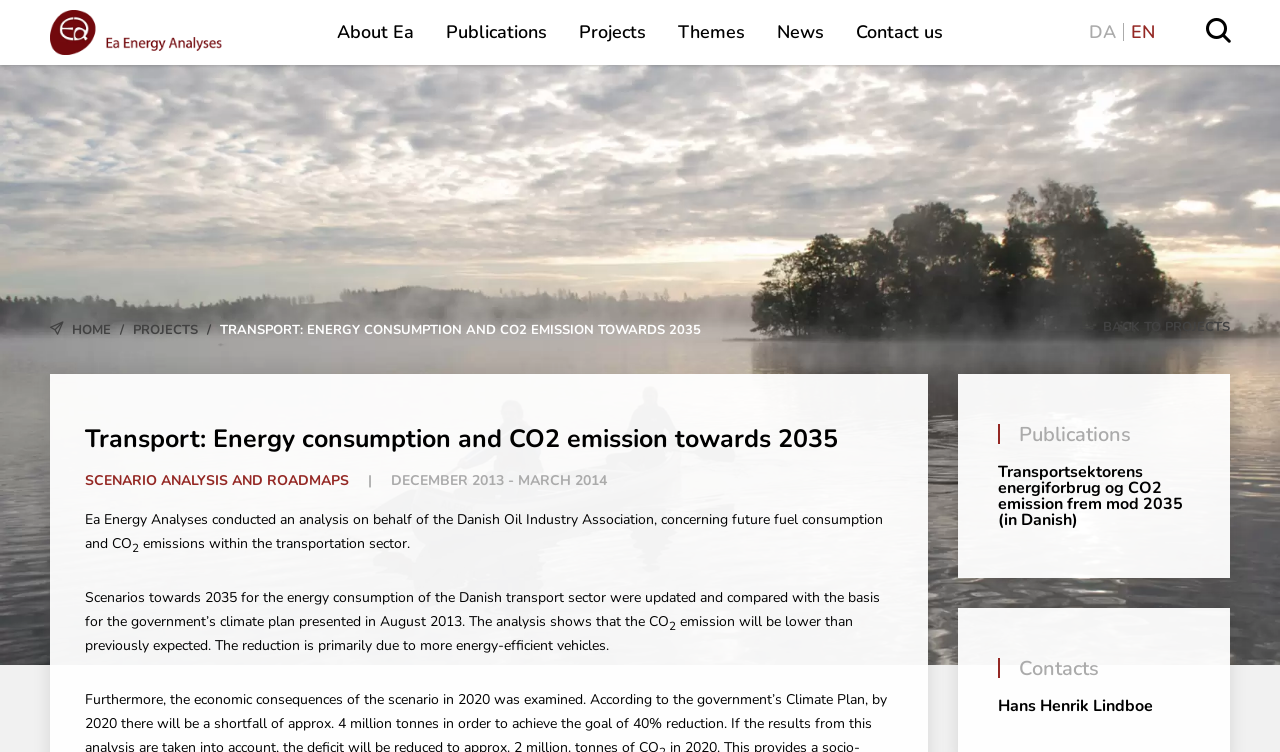What is the topic of the scenario analysis and roadmaps?
Provide a fully detailed and comprehensive answer to the question.

The answer can be found in the link 'SCENARIO ANALYSIS AND ROADMAPS' which is located below the heading 'Transport: Energy consumption and CO2 emission towards 2035'. The link is related to the topic of transport, which is the main theme of the webpage.